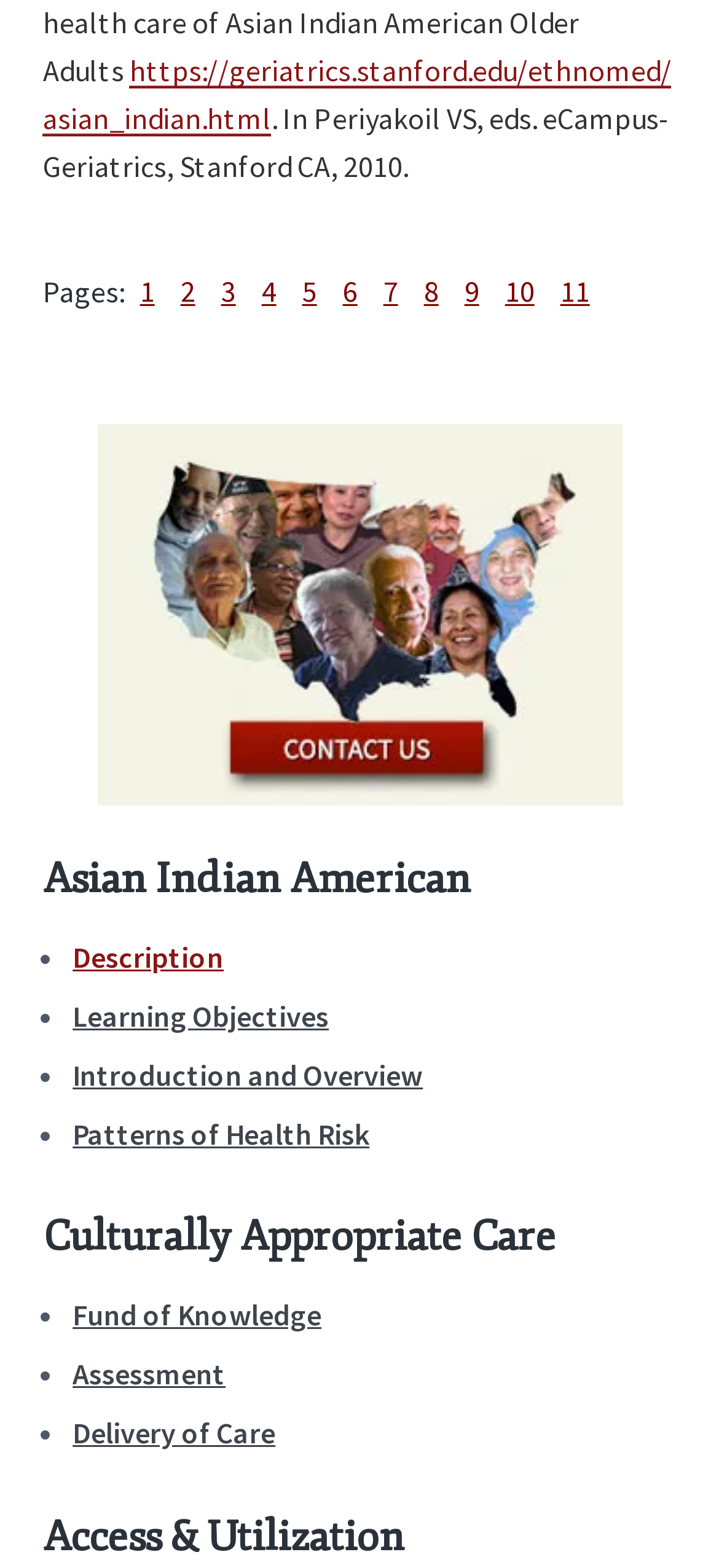Pinpoint the bounding box coordinates of the element that must be clicked to accomplish the following instruction: "read Description". The coordinates should be in the format of four float numbers between 0 and 1, i.e., [left, top, right, bottom].

[0.101, 0.598, 0.311, 0.622]